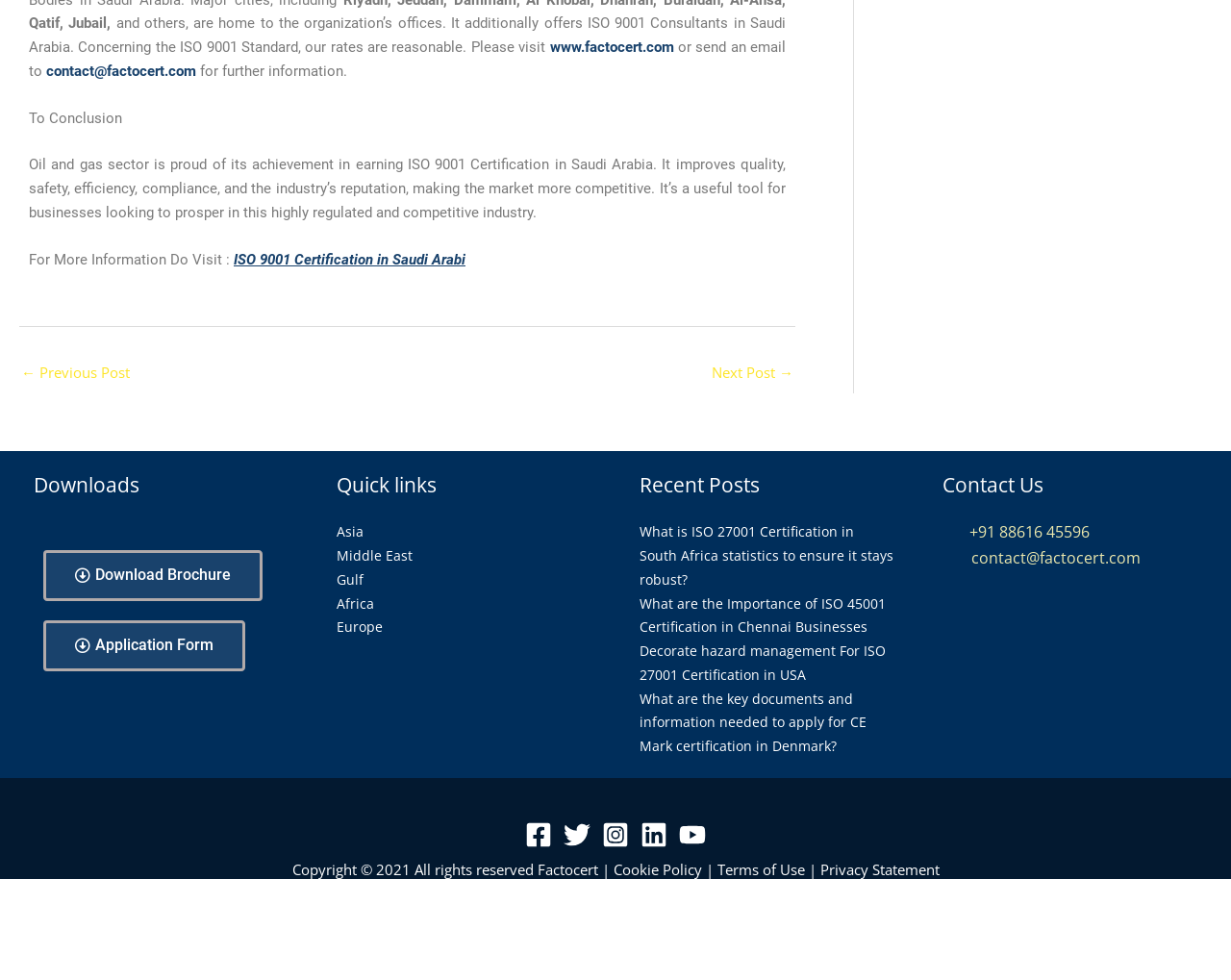Locate the bounding box coordinates of the segment that needs to be clicked to meet this instruction: "visit the website".

[0.446, 0.039, 0.547, 0.057]